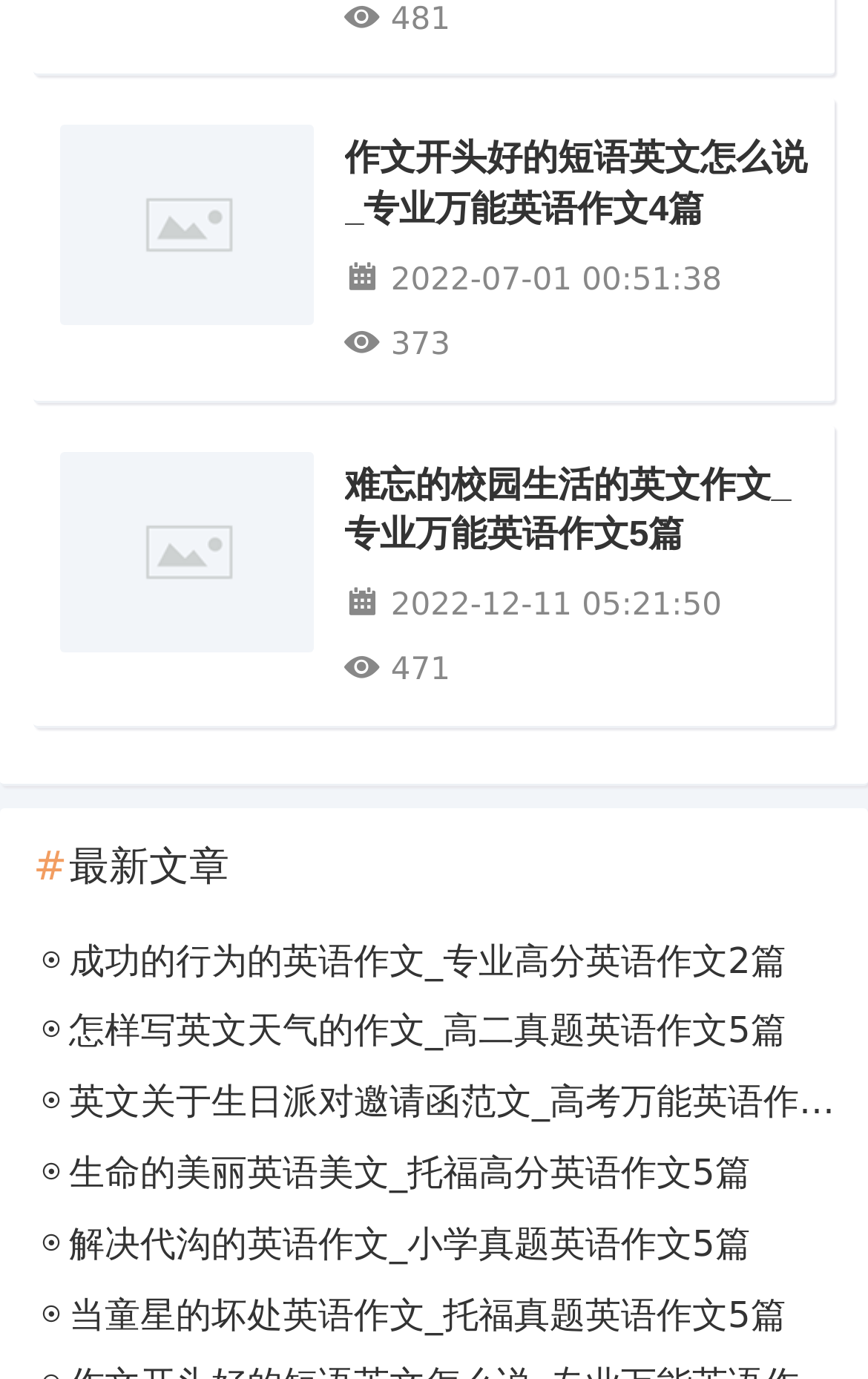Examine the image carefully and respond to the question with a detailed answer: 
What is the category of the articles on this webpage?

I analyzed the titles of the articles and found that they are all related to English essays, such as '作文开头好的短语英文怎么说_专业万能英语作文4篇' and '难忘的校园生活的英文作文_专业万能英语作文5篇'. Therefore, I concluded that the category of the articles on this webpage is English essays.